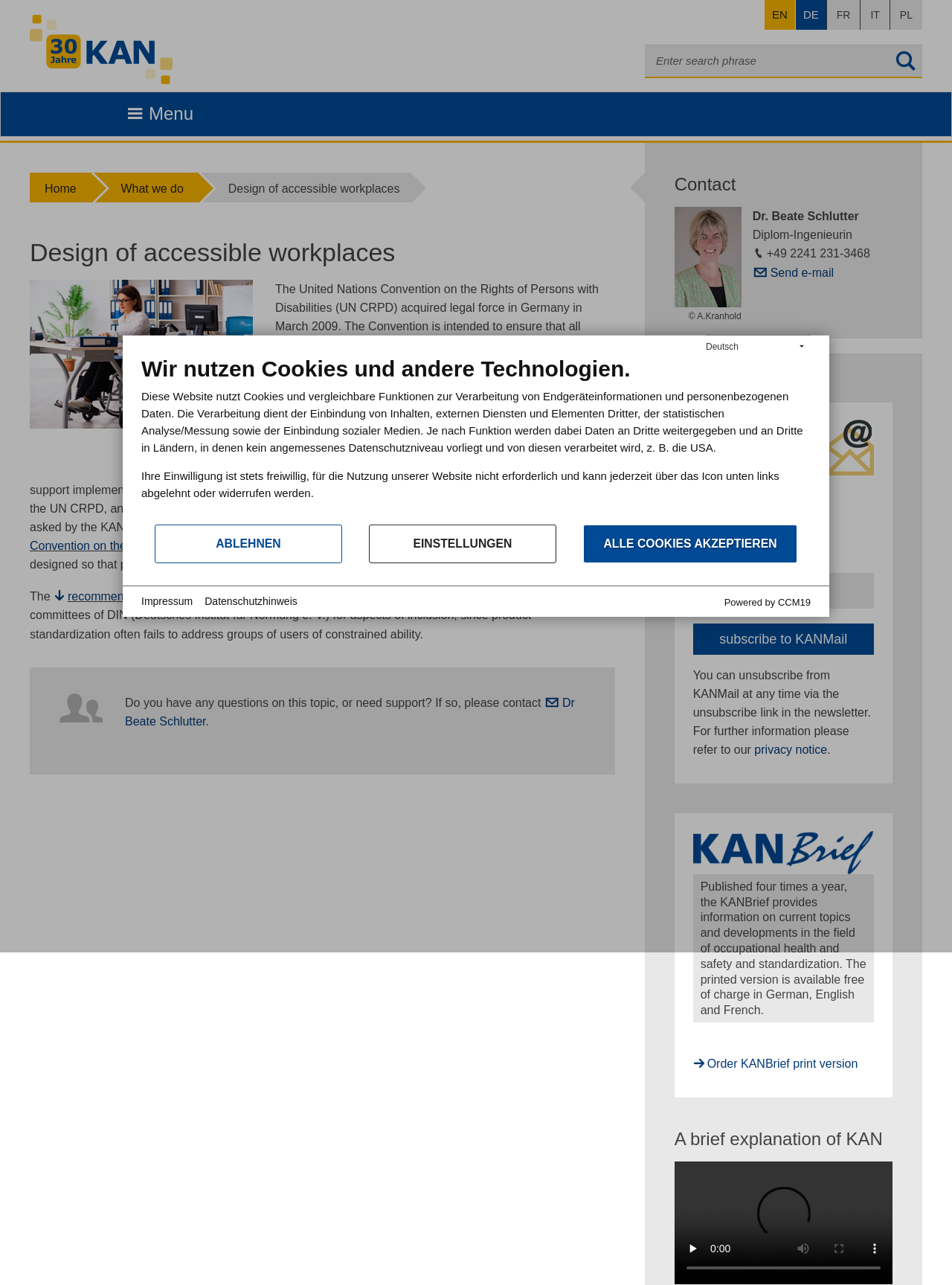Can you determine the bounding box coordinates of the area that needs to be clicked to fulfill the following instruction: "Switch Language to English"?

[0.803, 0.0, 0.835, 0.023]